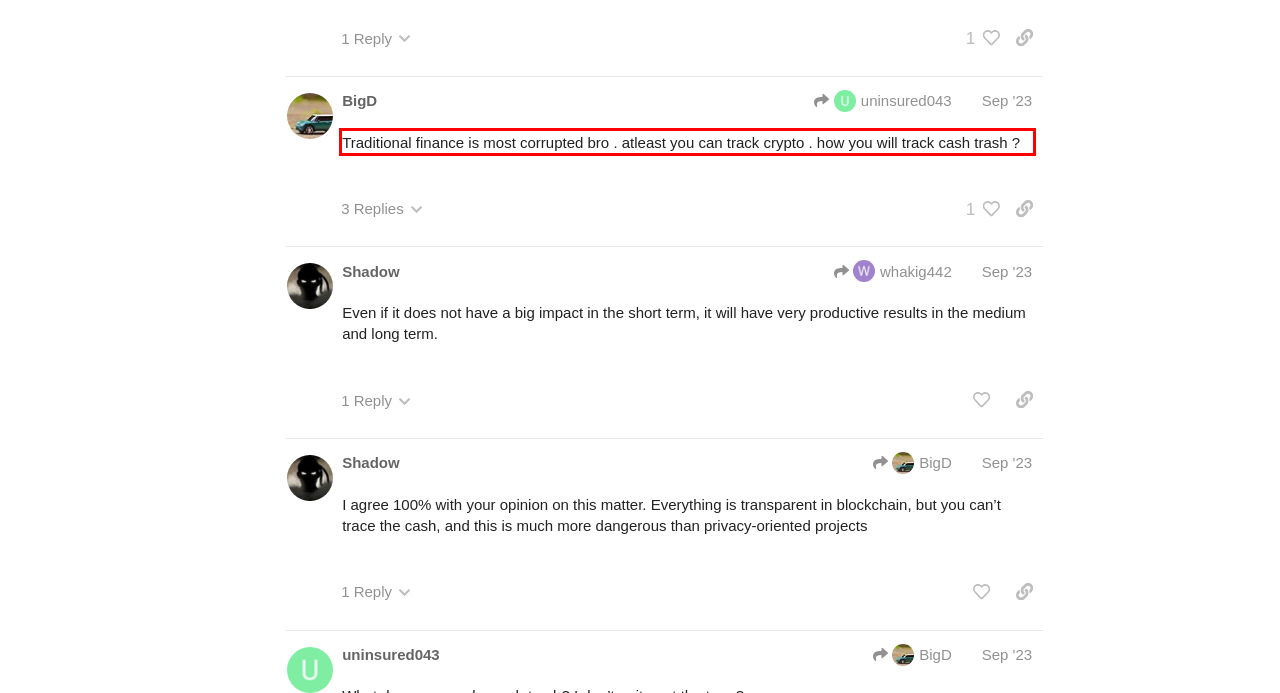From the given screenshot of a webpage, identify the red bounding box and extract the text content within it.

Traditional finance is most corrupted bro . atleast you can track crypto . how you will track cash trash ?